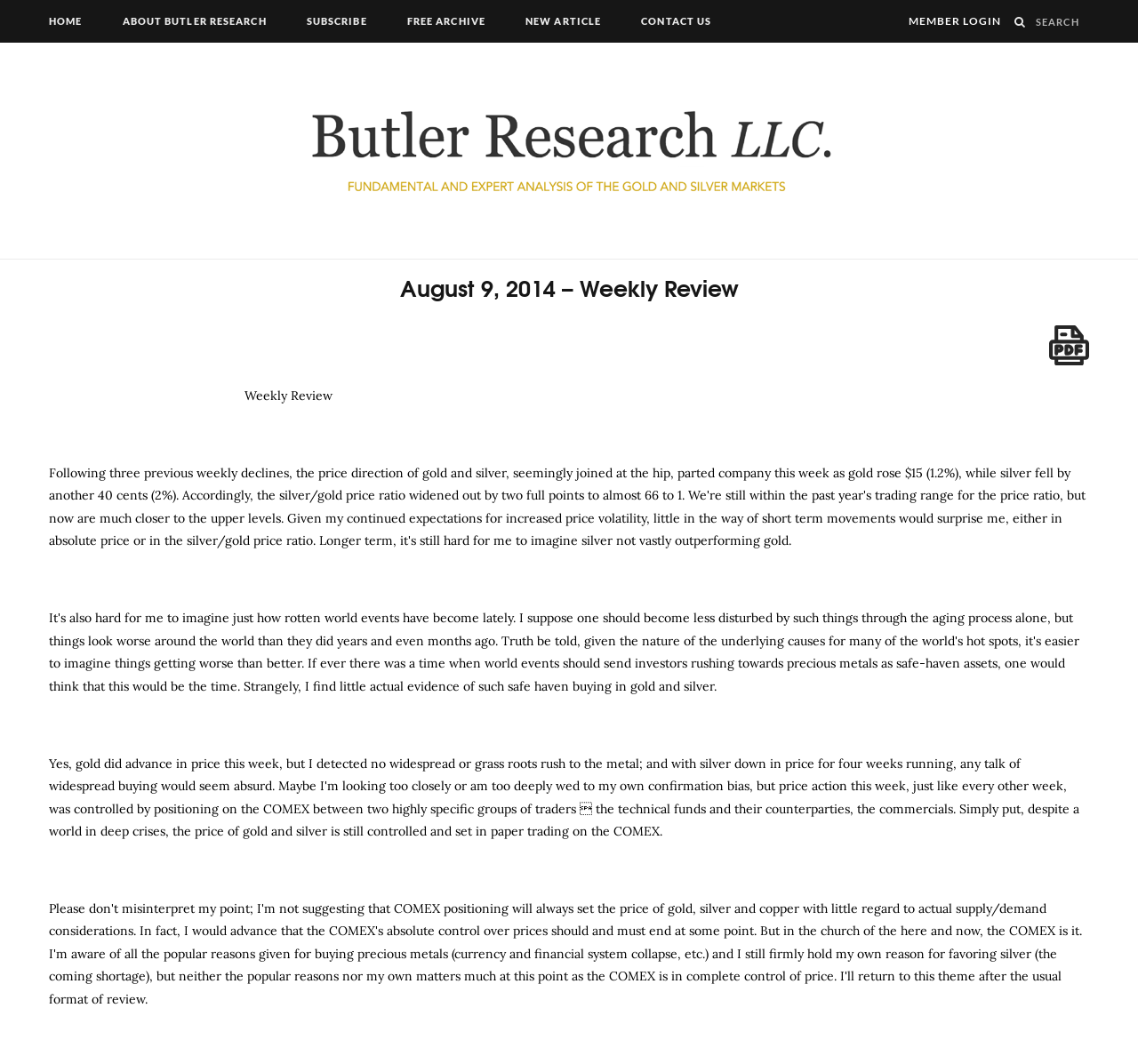Determine the coordinates of the bounding box for the clickable area needed to execute this instruction: "read about Butler Research".

[0.109, 0.099, 0.891, 0.185]